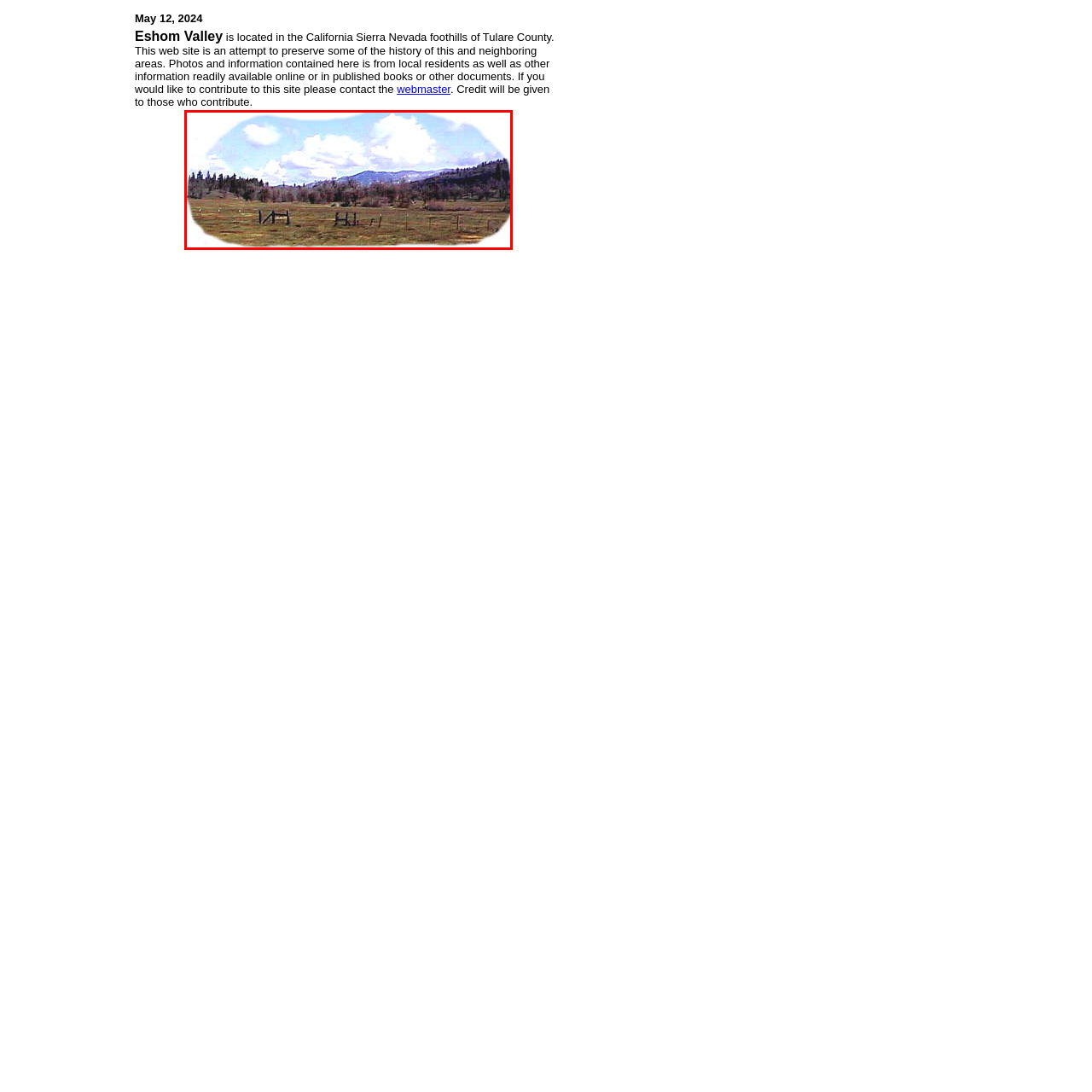Observe the image segment inside the red bounding box and answer concisely with a single word or phrase: What is the color of the sky?

Bright blue